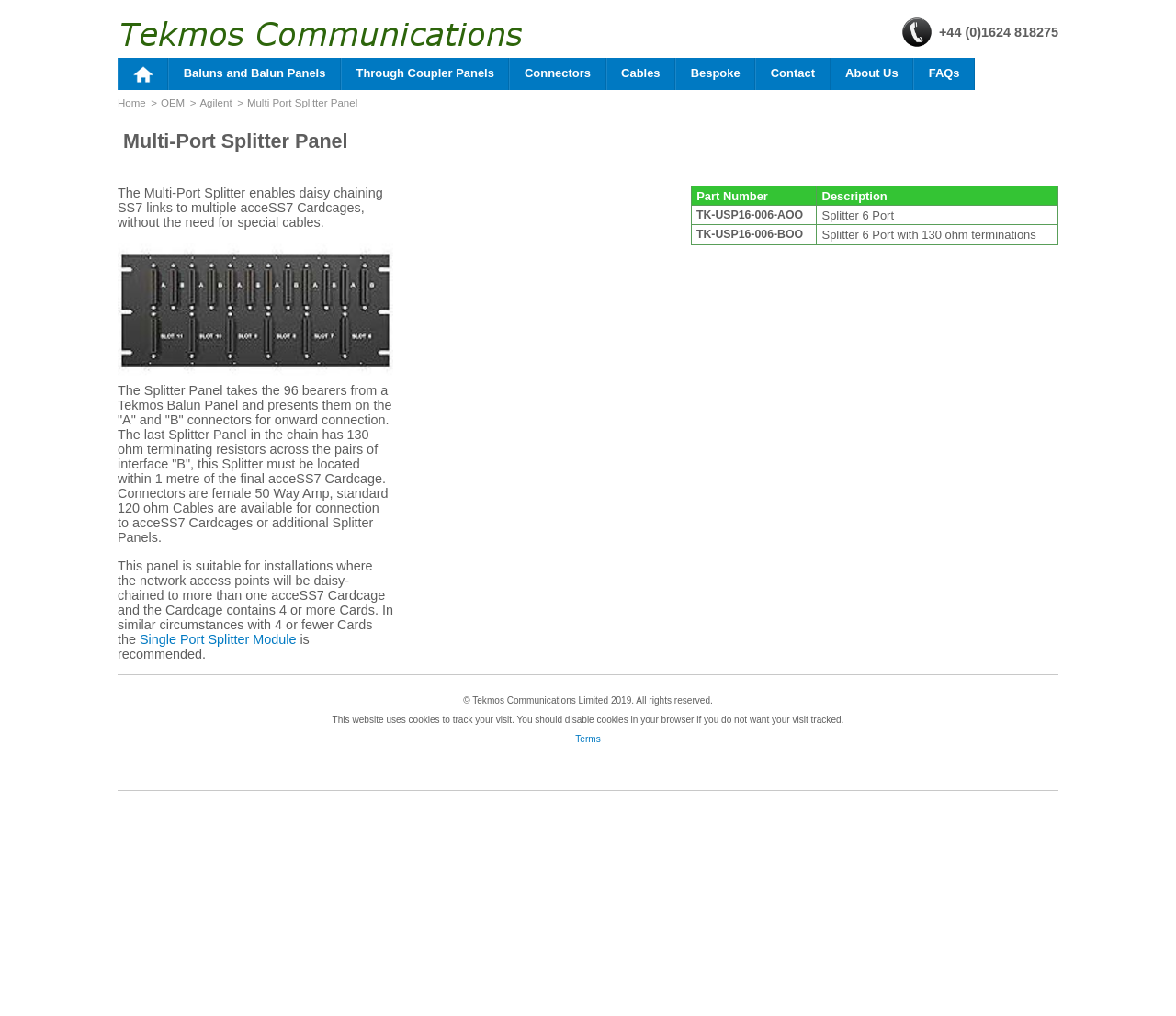Create a detailed narrative of the webpage’s visual and textual elements.

The webpage is about the Multi Port AcceSS7 Splitter for SS7 Networks. At the top left, there is a Tekmos Communications logo, which is a link, accompanied by a phone icon and a contact number. Below the logo, there is a navigation menu with links to various pages, including Home, Baluns and Balun Panels, Through Coupler Panels, Connectors, Cables, Bespoke, Contact, About Us, and FAQs.

The main content of the page is divided into sections. The first section has a heading "Multi-Port Splitter Panel" and a brief description of the product. Below the description, there is an image of the Multi-Port Cable Splitter Panel. The second section provides more detailed information about the product, including its features and specifications.

On the right side of the page, there is a table with two columns, Part Number and Description, listing two products, Splitter 6 Port and Splitter 6 Port with 130 ohm terminations.

At the bottom of the page, there are three lines of text, including a copyright notice, a message about cookies, and a link to the Terms page.